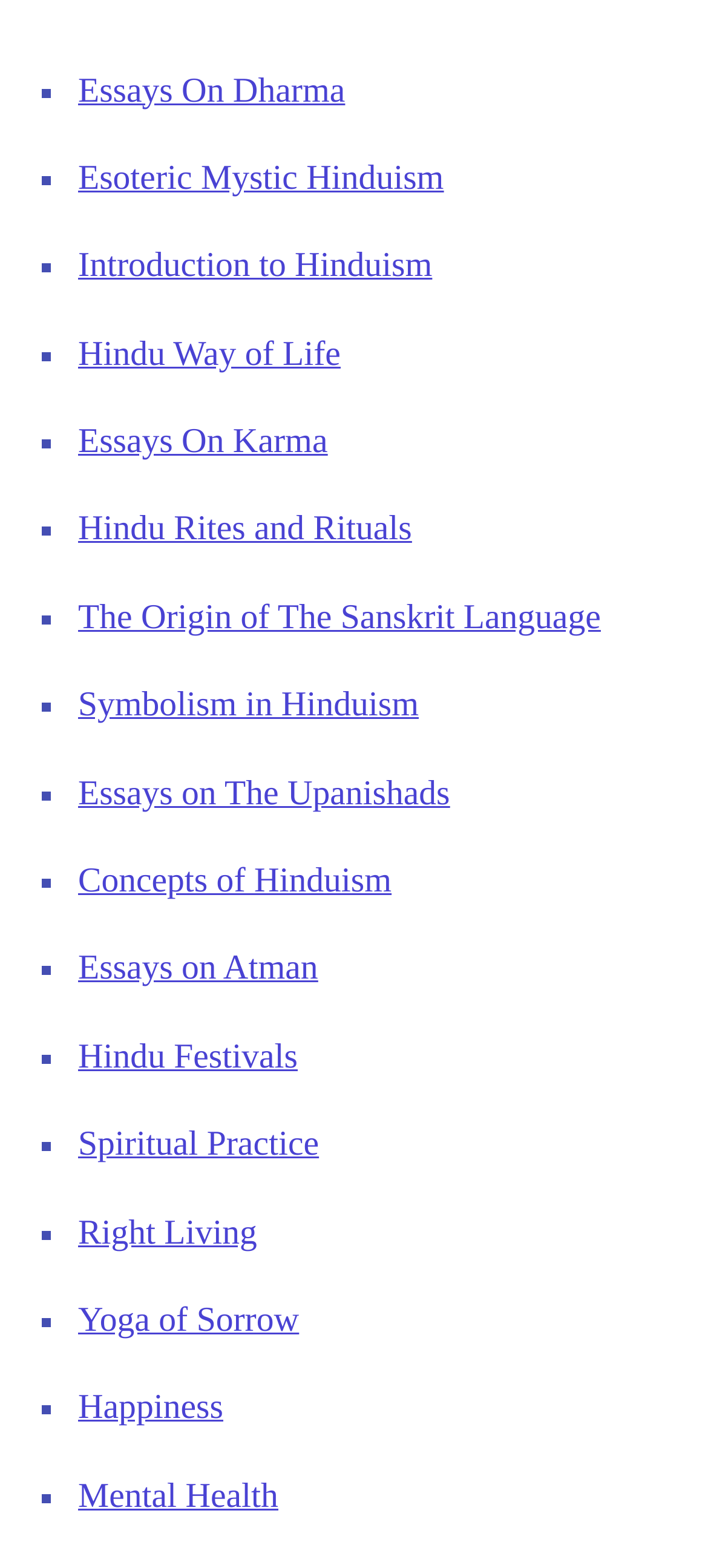Provide your answer in a single word or phrase: 
What is the longest link text on this webpage?

The Origin of The Sanskrit Language